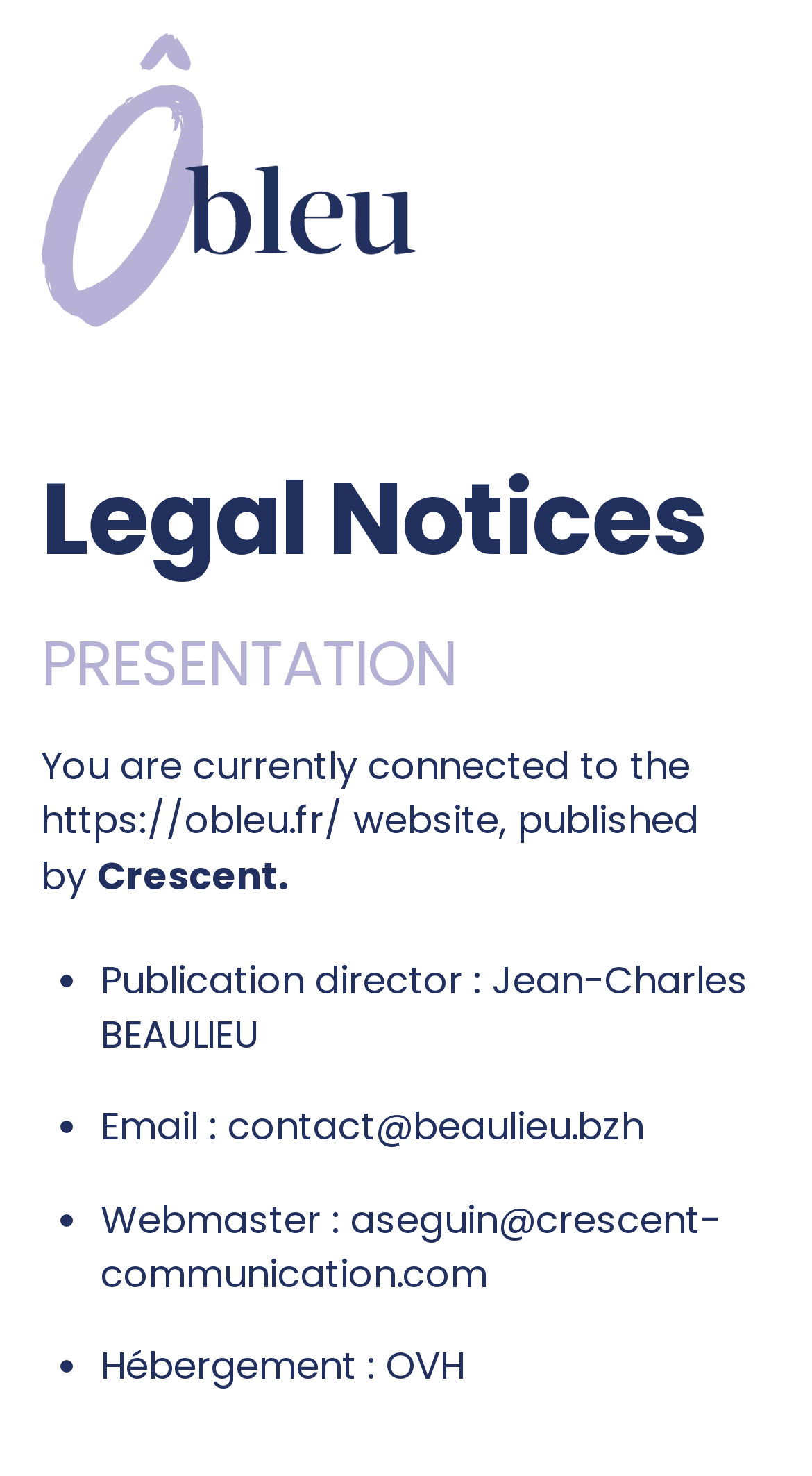Show the bounding box coordinates for the HTML element as described: "title="Ôbleu"".

[0.052, 0.186, 0.514, 0.233]